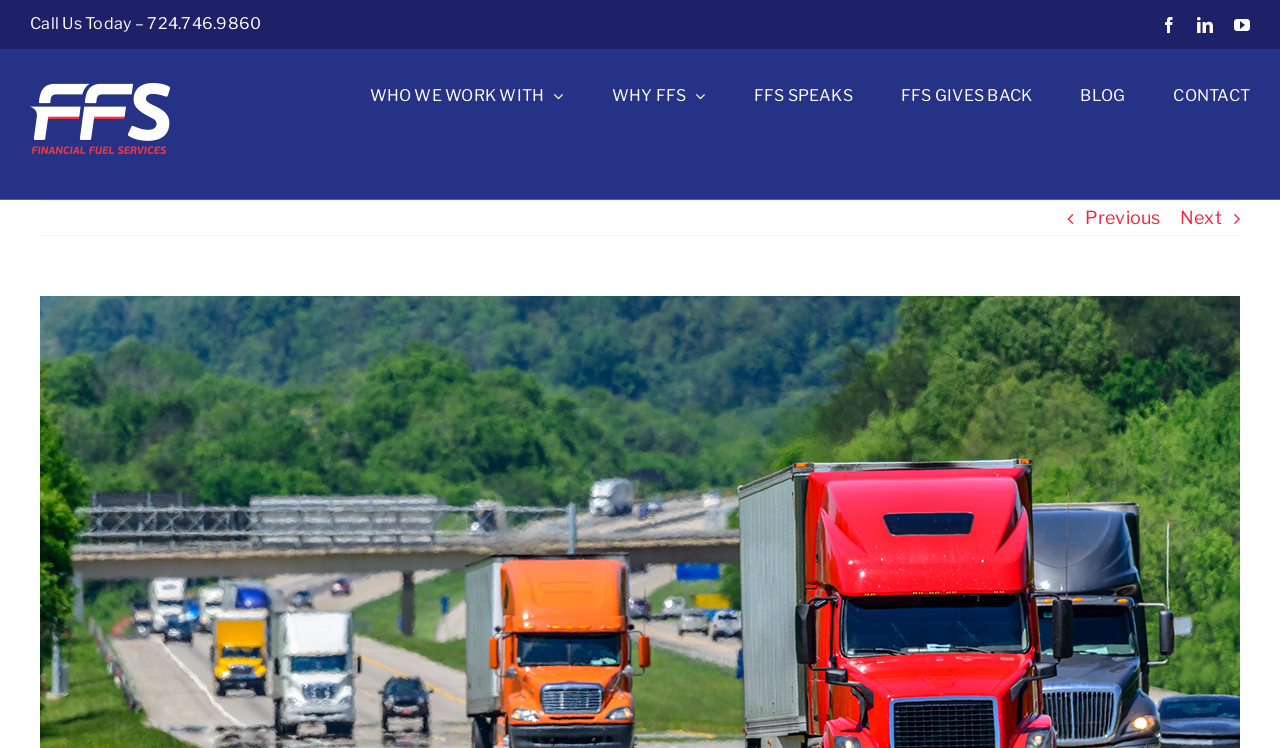Locate the bounding box coordinates of the clickable area to execute the instruction: "View next page". Provide the coordinates as four float numbers between 0 and 1, represented as [left, top, right, bottom].

[0.922, 0.269, 0.955, 0.314]